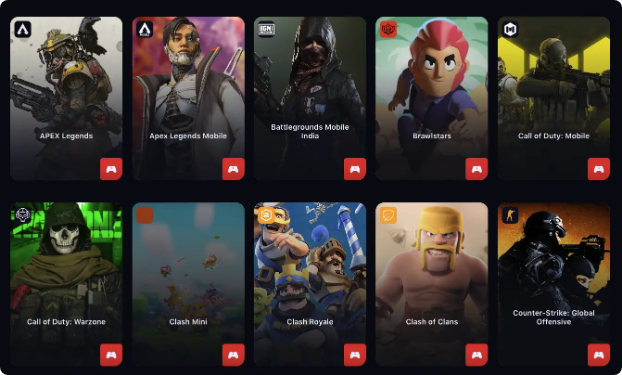What is the purpose of the image?
Please give a well-detailed answer to the question.

The image is designed to effectively capture the dynamic and competitive spirit of esports, appealing to both casual gamers and dedicated enthusiasts looking to participate in tournaments and engage with the gaming community.